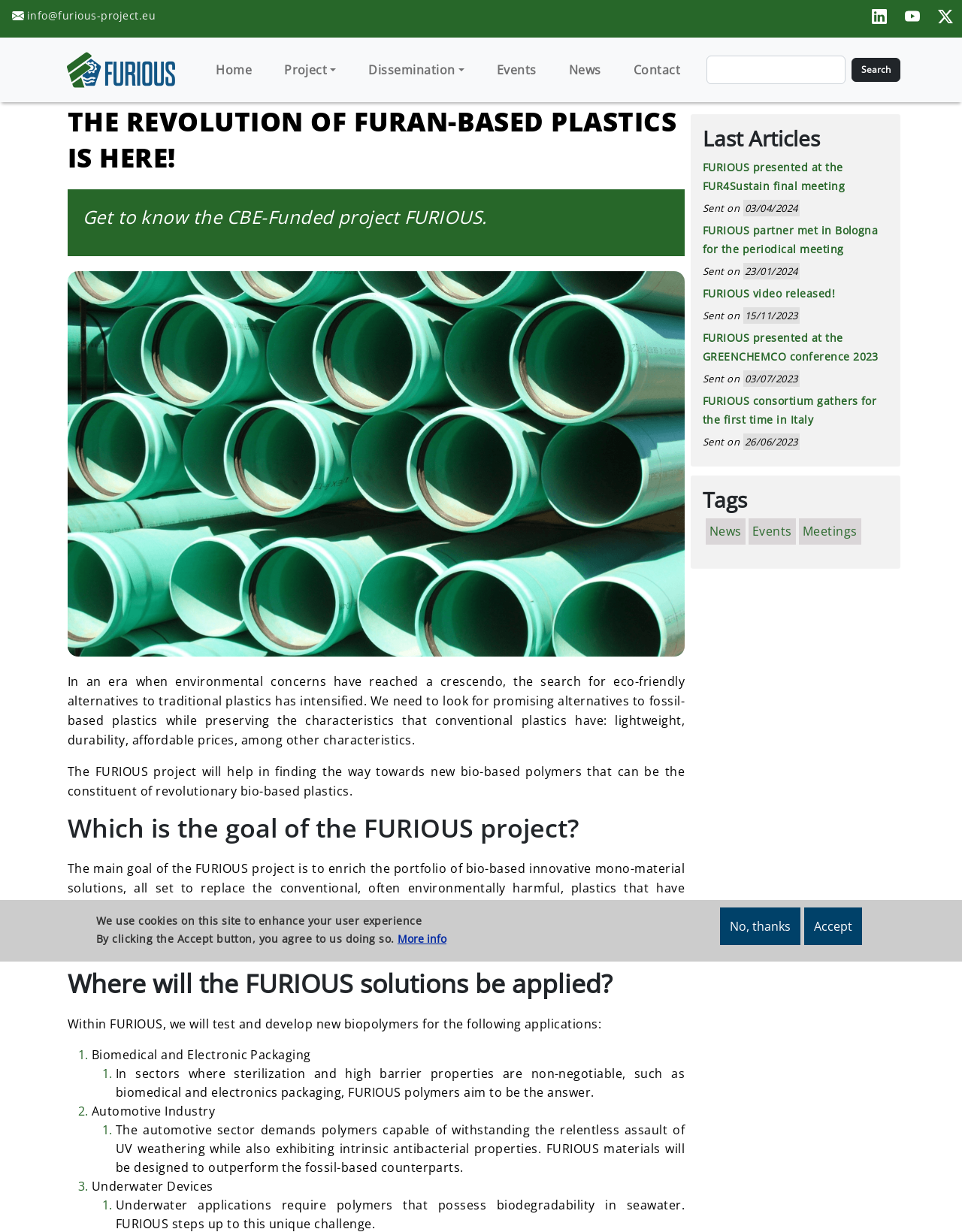Provide a one-word or short-phrase response to the question:
What is the search function for?

To search the website